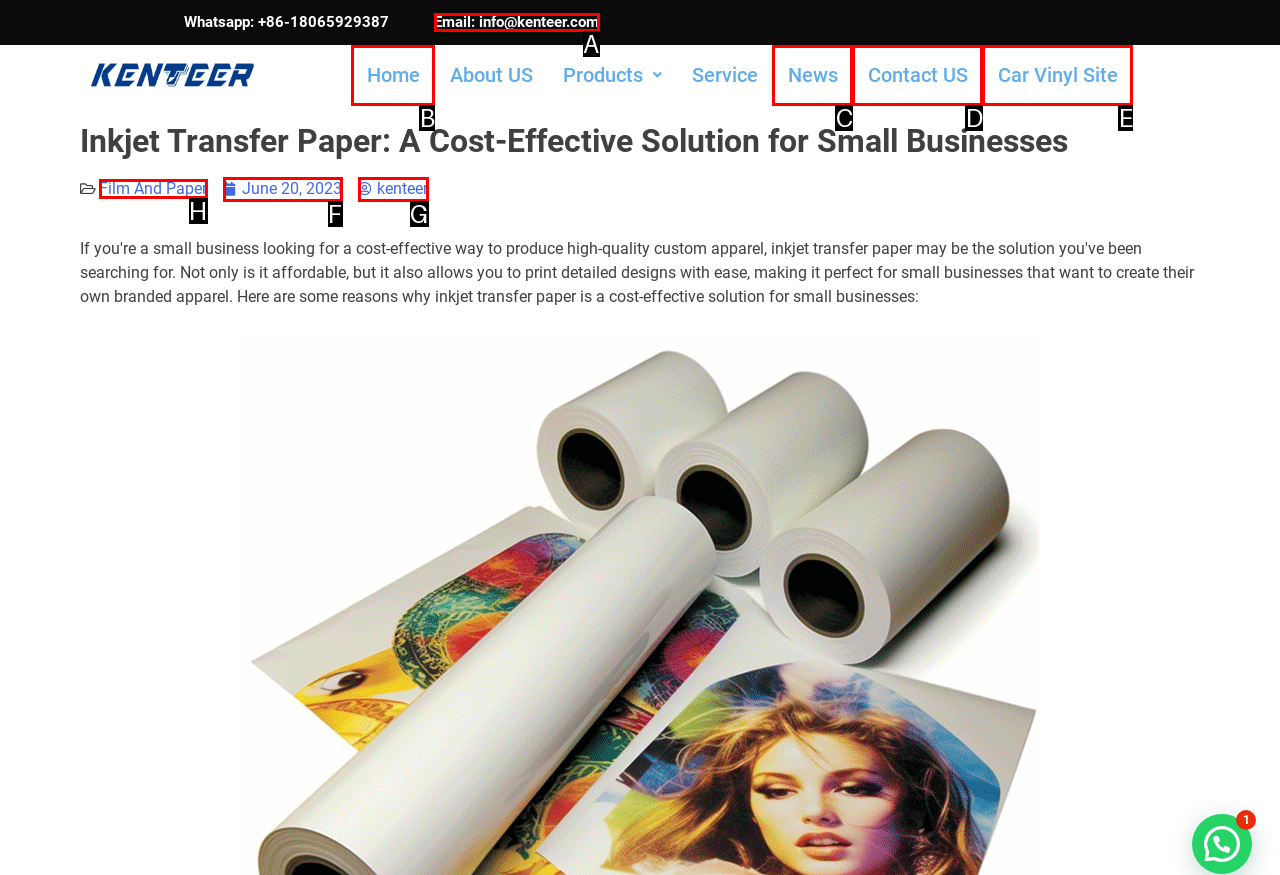Choose the letter that best represents the description: June 20, 2023. Answer with the letter of the selected choice directly.

F